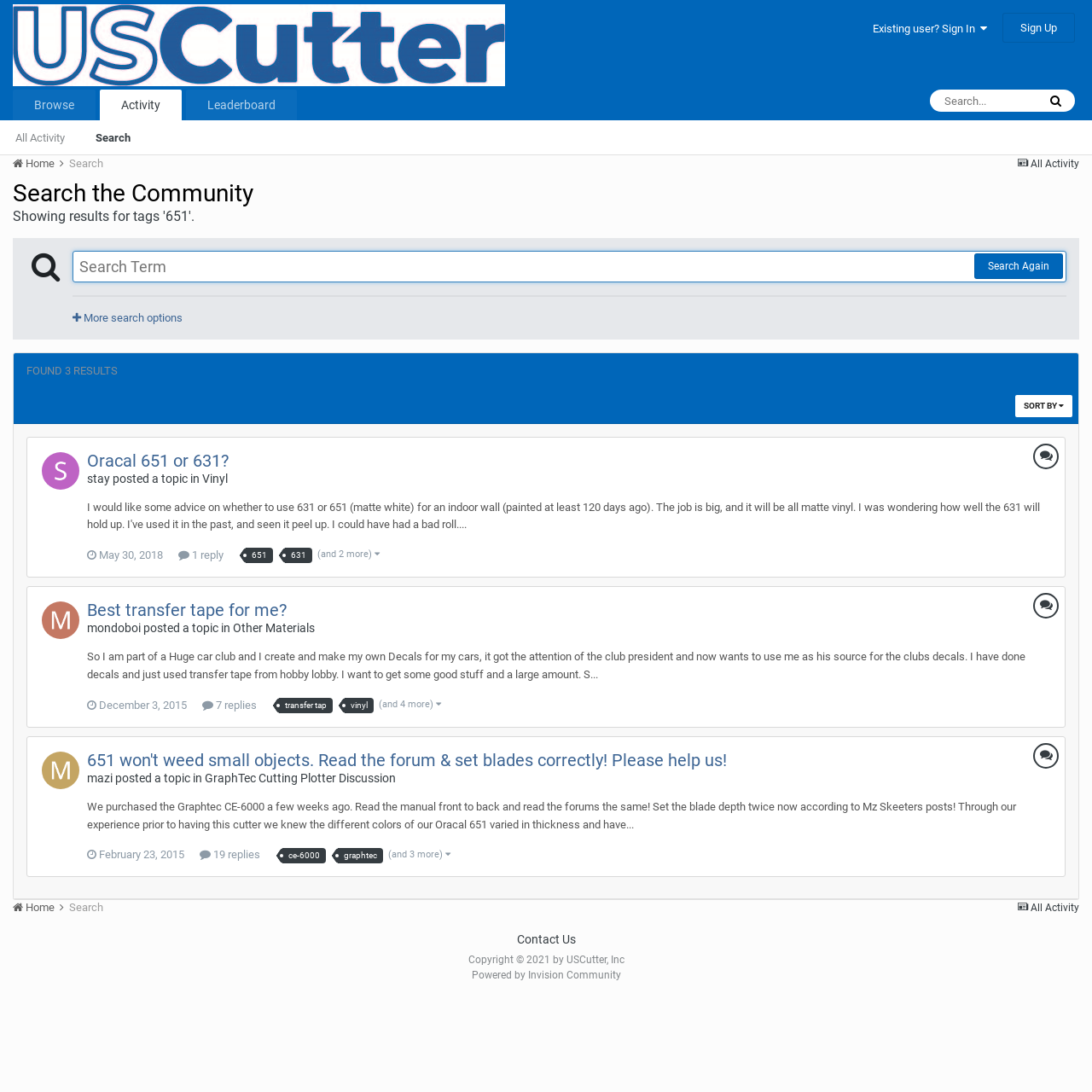Find the main header of the webpage and produce its text content.

Search the Community